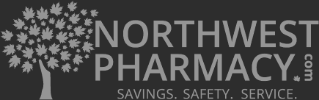Provide an extensive narrative of what is shown in the image.

The image features the logo of NorthWest Pharmacy, prominently displaying the brand name in bold uppercase letters, paired with an artistic illustration of a tree, symbolizing growth and reliability. Below the logo, the tagline emphasizes the company's core values—“Savings. Safety. Service.” This visually striking design conveys a sense of trustworthiness and commitment to customer care, representing NorthWest Pharmacy's mission to provide affordable and safe access to prescription medications and over-the-counter products. The overall aesthetic is sleek and modern, reflecting a professional online presence dedicated to healthcare and customer satisfaction.